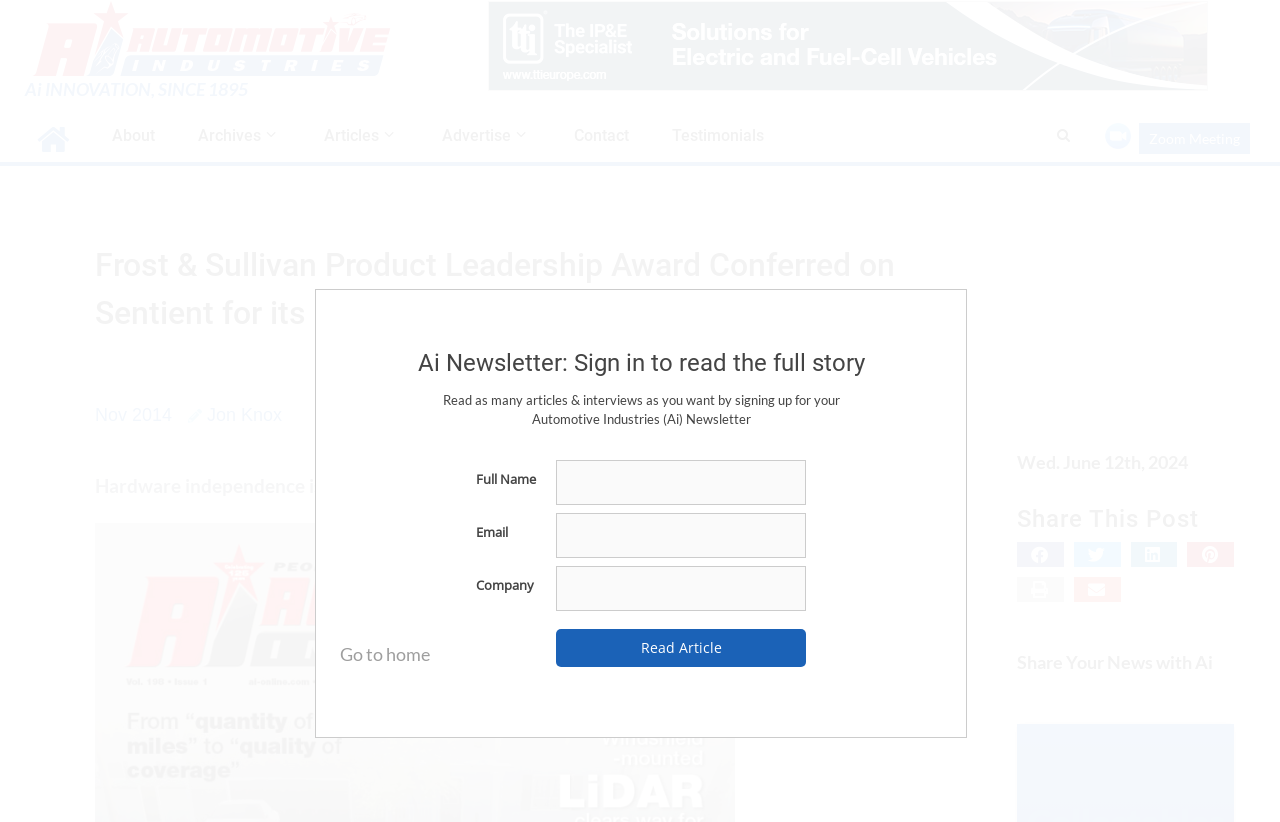Find the bounding box coordinates for the area that must be clicked to perform this action: "Go to home".

[0.266, 0.78, 0.336, 0.813]